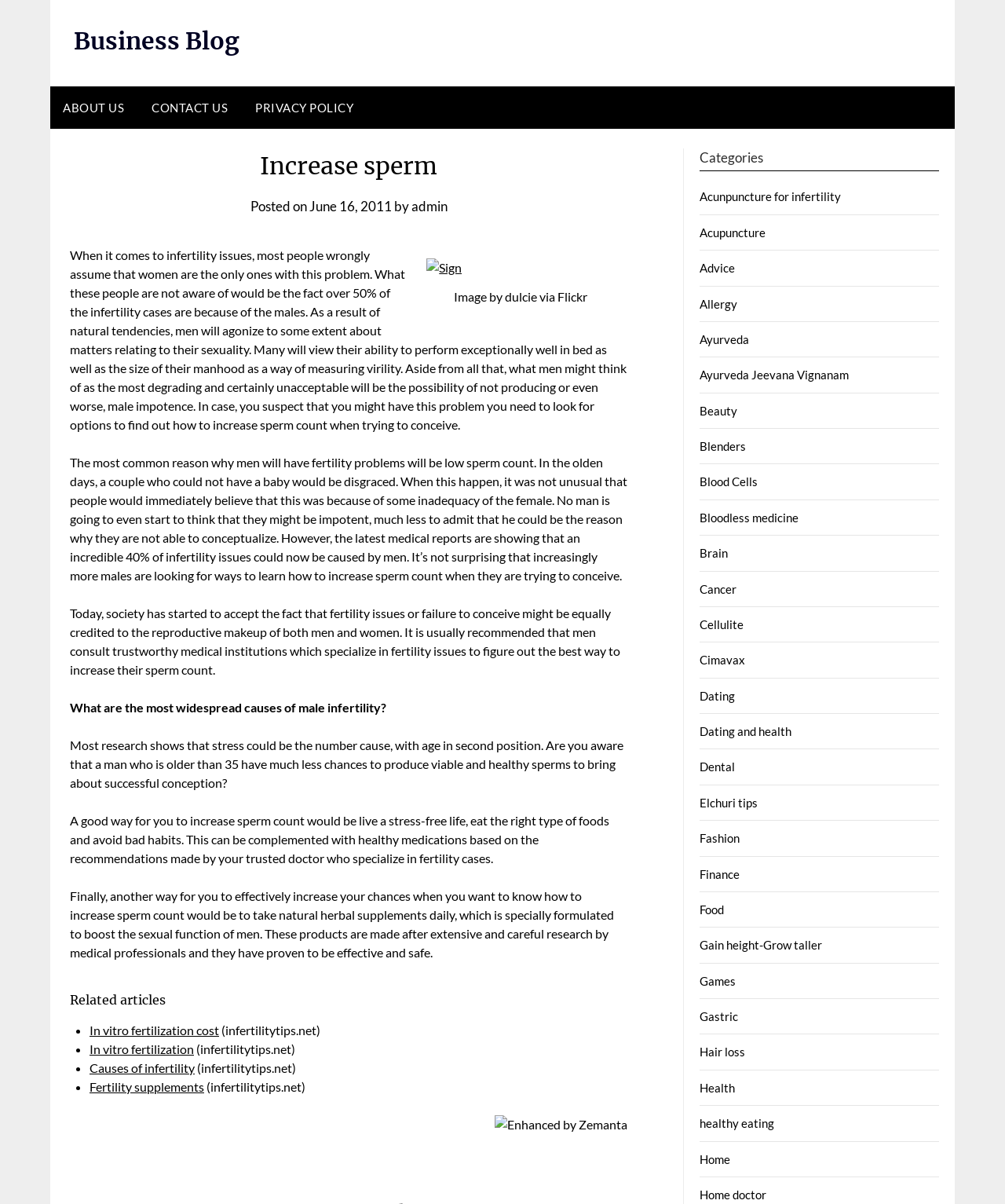What is the category of the article 'Acupuncture for infertility'?
Using the image, give a concise answer in the form of a single word or short phrase.

Acupuncture